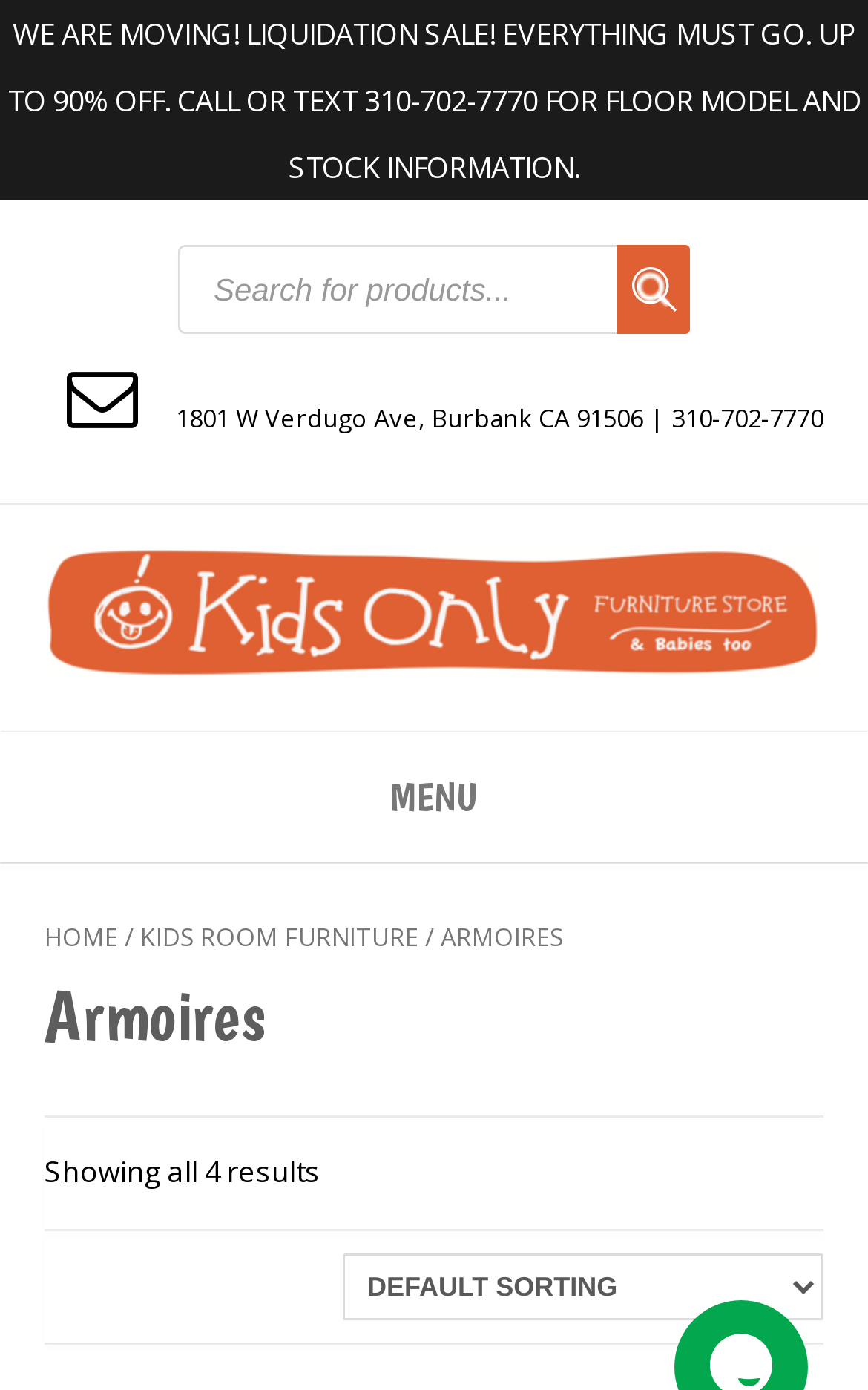Please identify the bounding box coordinates of the clickable area that will allow you to execute the instruction: "Call or text for floor model and stock information".

[0.009, 0.01, 0.991, 0.135]